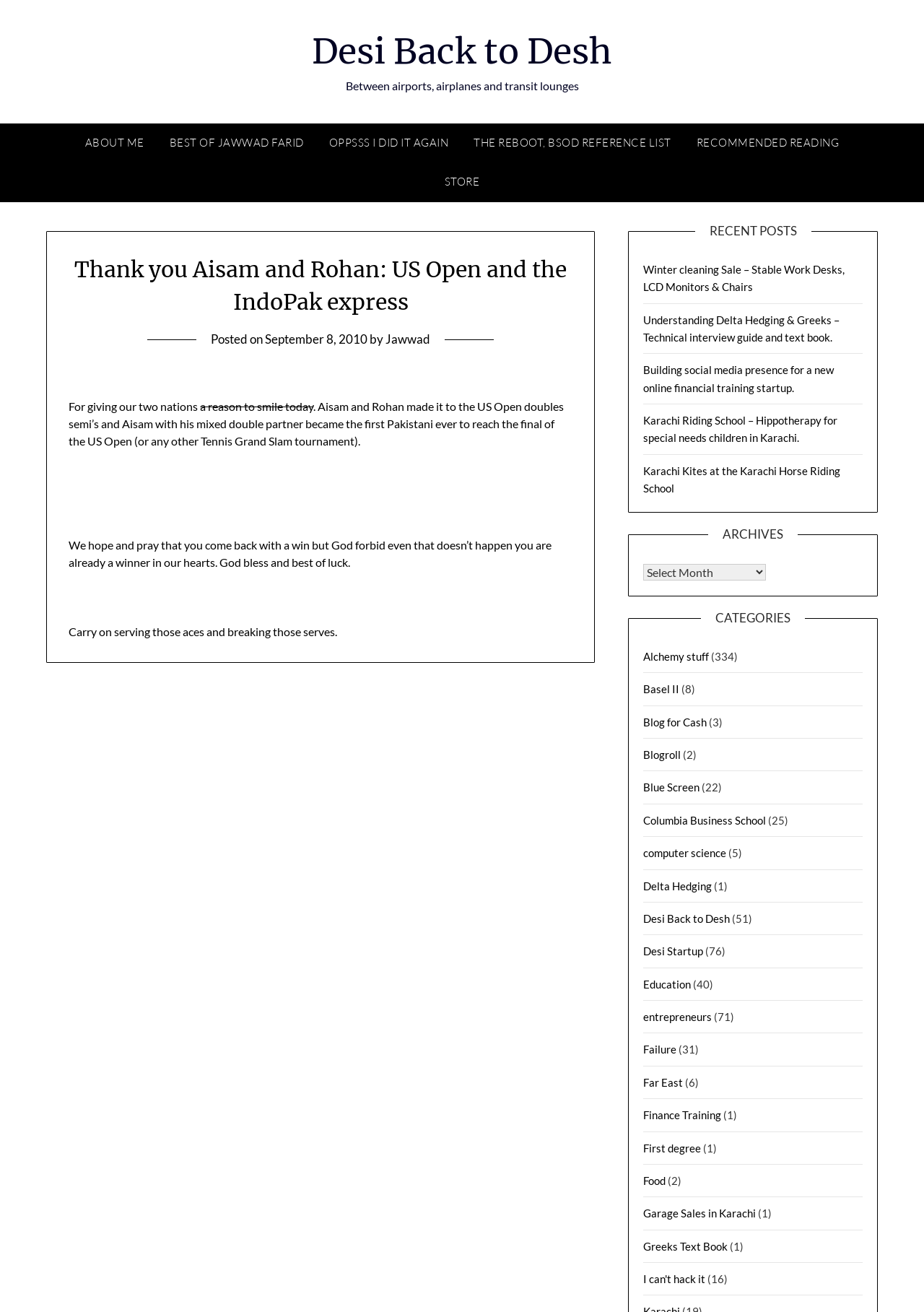Find the bounding box coordinates of the element I should click to carry out the following instruction: "Select an archive from the dropdown menu".

[0.696, 0.43, 0.829, 0.442]